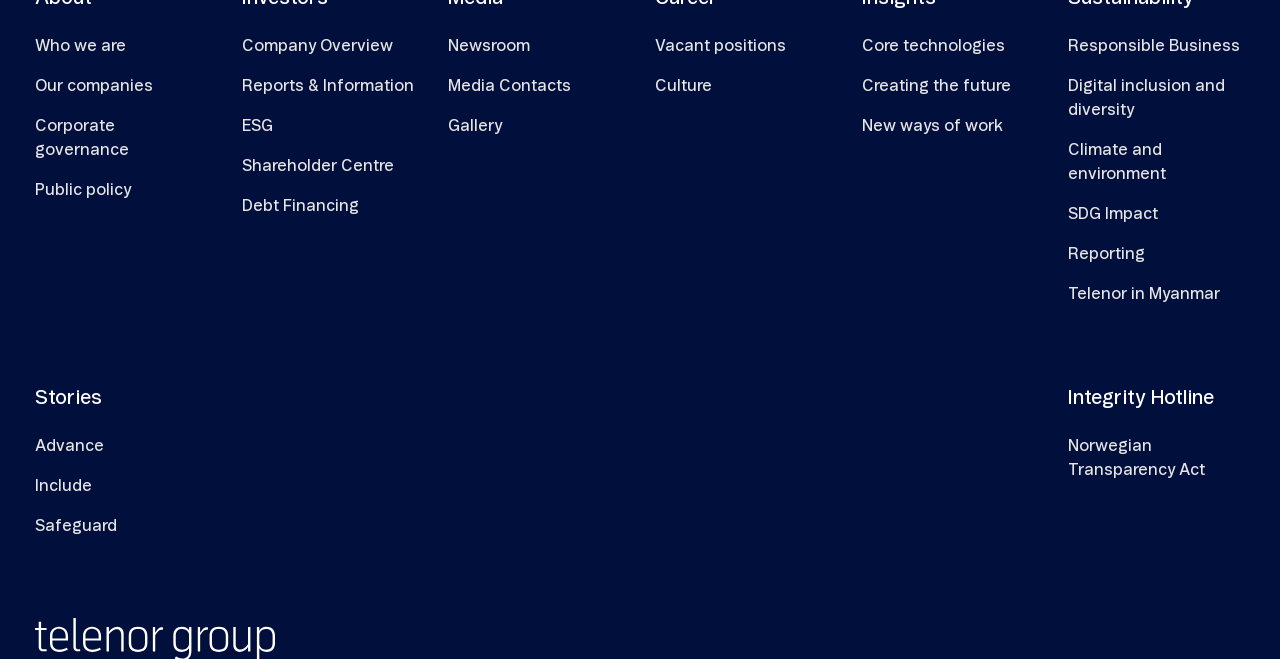Can you pinpoint the bounding box coordinates for the clickable element required for this instruction: "View Company Overview"? The coordinates should be four float numbers between 0 and 1, i.e., [left, top, right, bottom].

[0.189, 0.04, 0.307, 0.1]